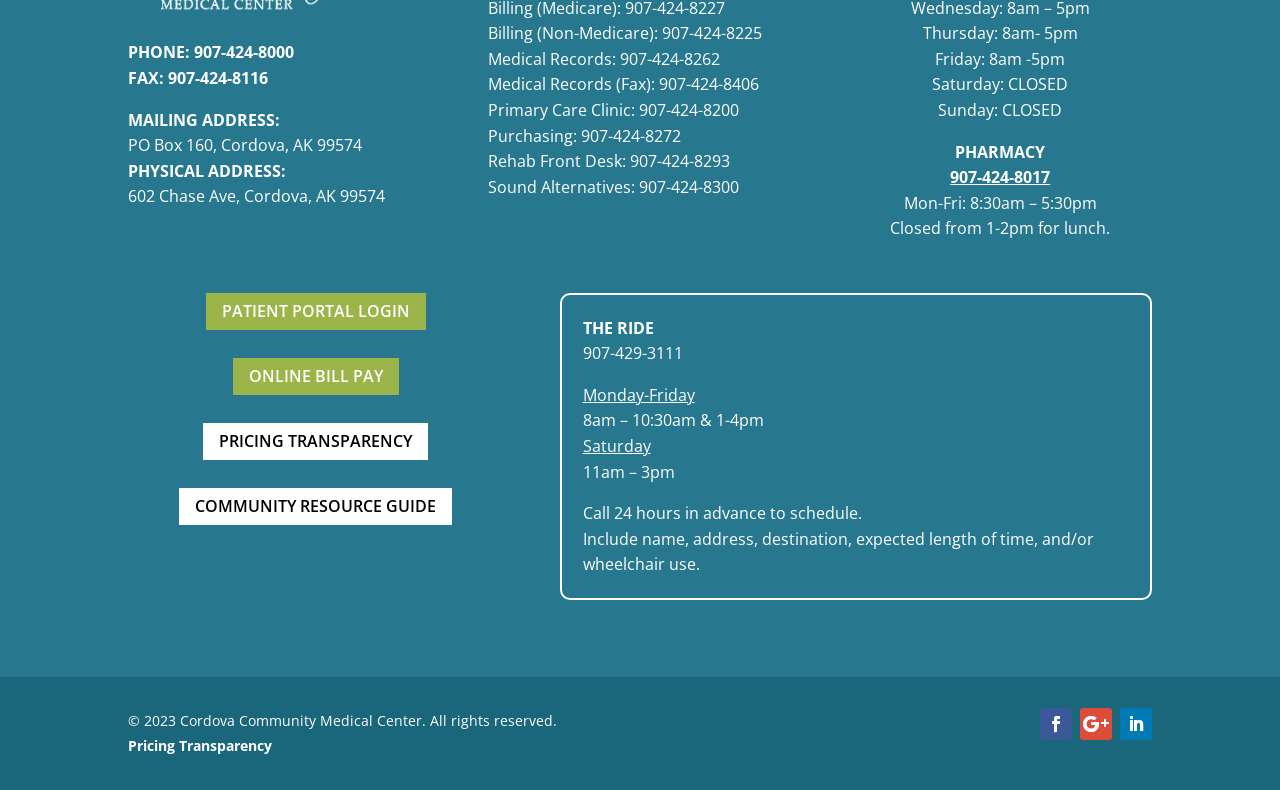Provide the bounding box coordinates, formatted as (top-left x, top-left y, bottom-right x, bottom-right y), with all values being floating point numbers between 0 and 1. Identify the bounding box of the UI element that matches the description: Pricing Transparency

[0.159, 0.535, 0.335, 0.582]